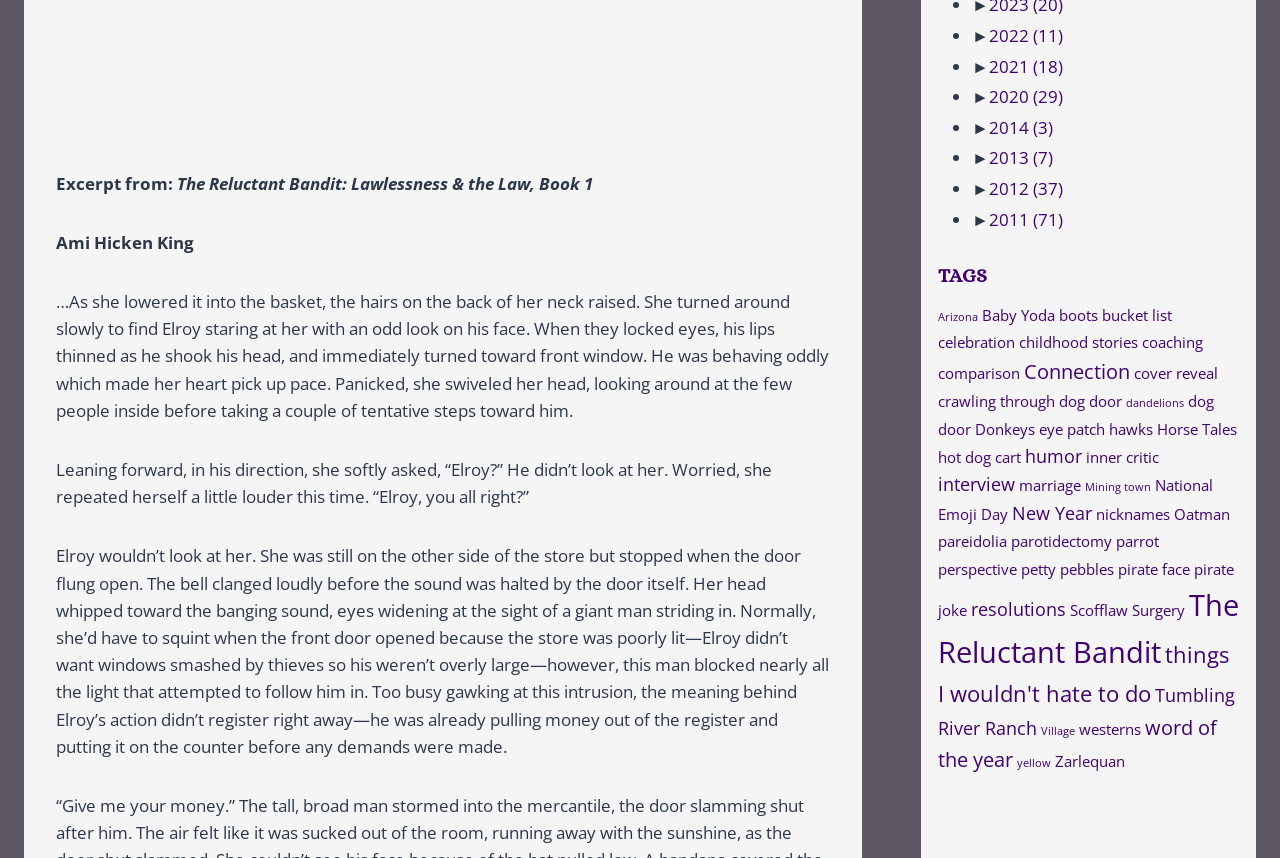How many items are tagged with 'The Reluctant Bandit'?
Could you please answer the question thoroughly and with as much detail as possible?

The number of items tagged with 'The Reluctant Bandit' can be found by looking at the link element with the text 'The Reluctant Bandit (11 items)', which indicates that there are 11 items with this tag.